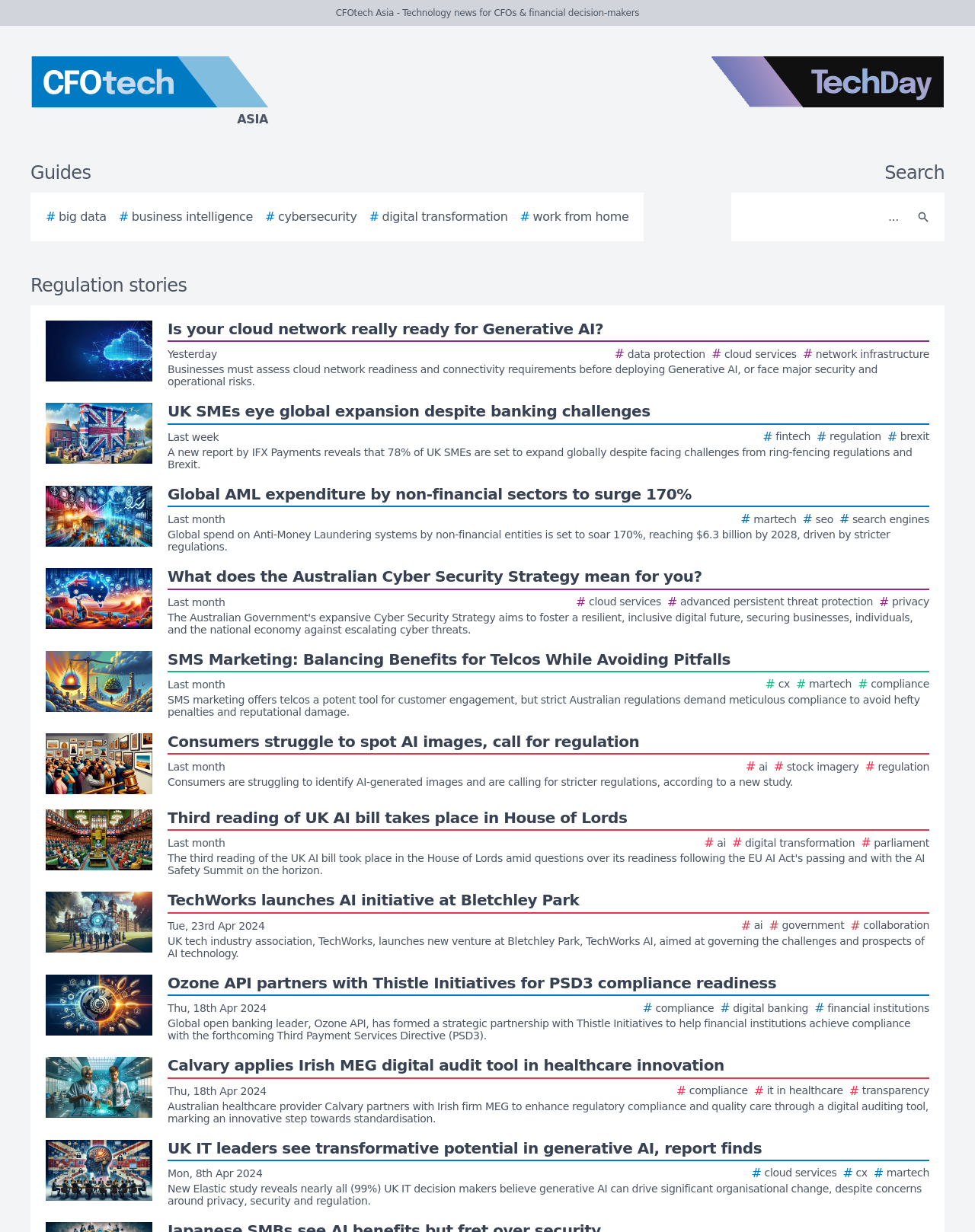Please identify the bounding box coordinates of the area that needs to be clicked to follow this instruction: "Explore the guide on big data".

[0.047, 0.169, 0.109, 0.184]